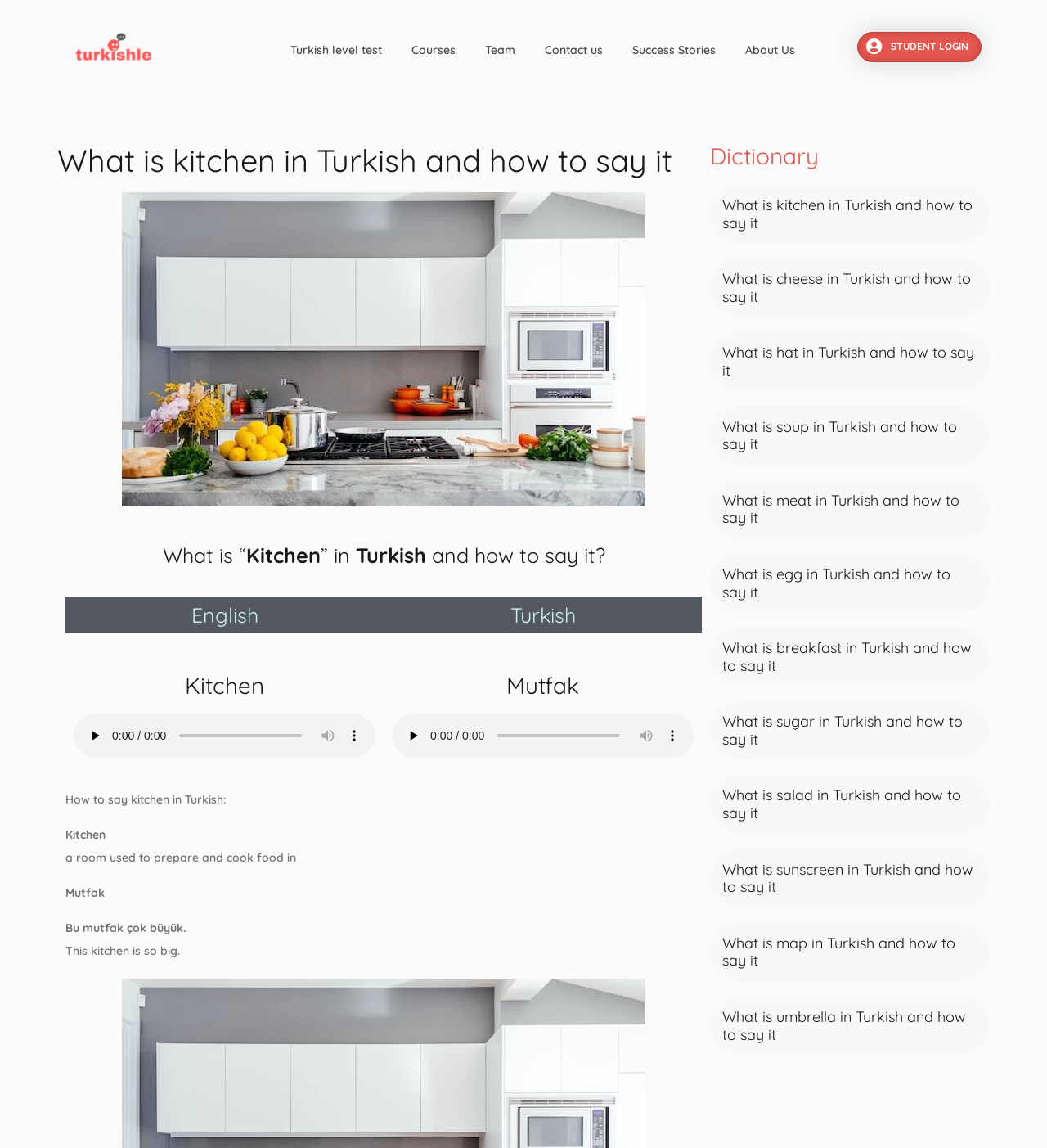Refer to the screenshot and give an in-depth answer to this question: What is the English word corresponding to the Turkish word 'Mutfak'?

I found the Turkish word 'Mutfak' on the webpage and looked for its corresponding English word. Based on the webpage, I found that the English word is 'kitchen'.